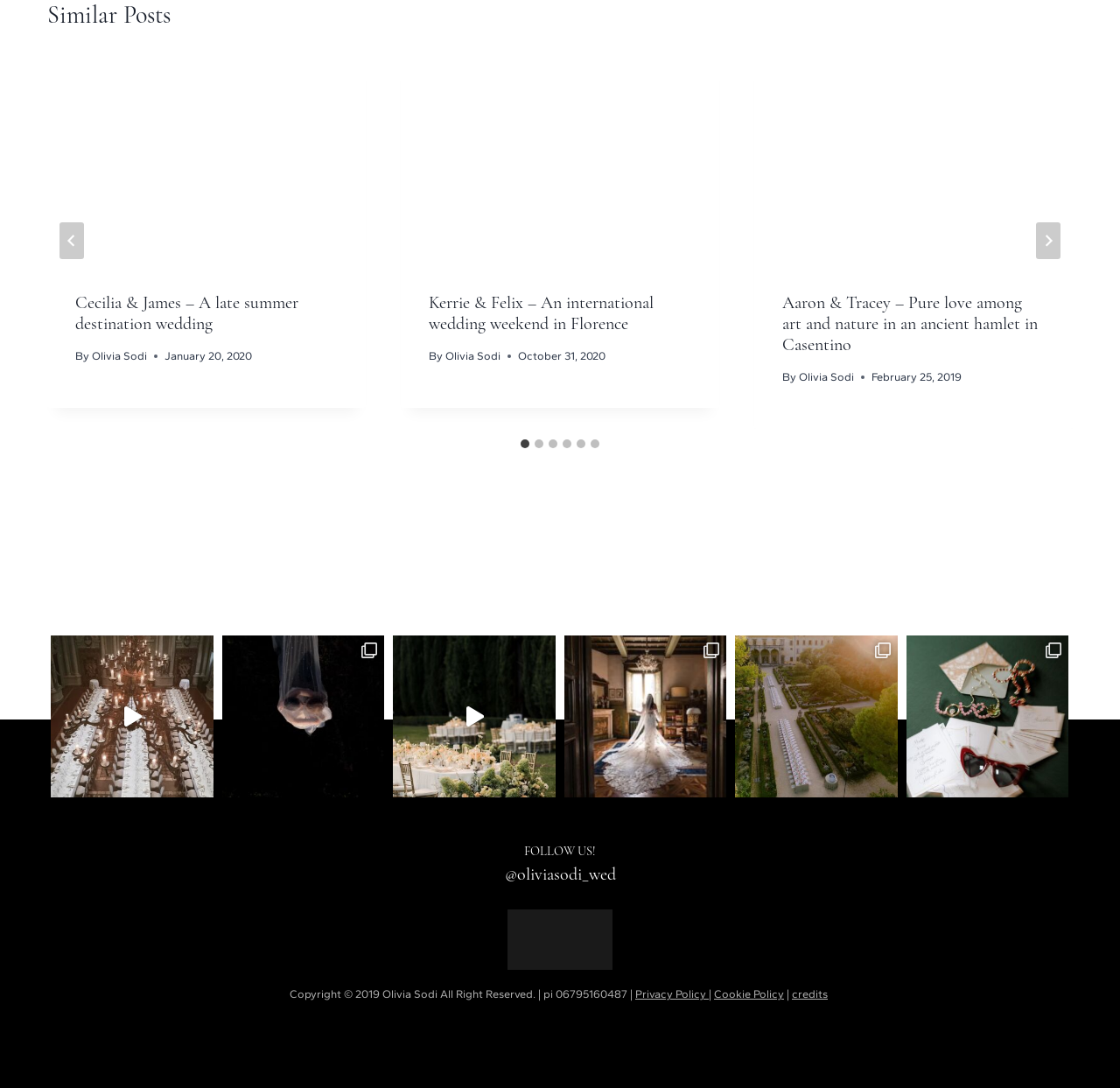What is the purpose of the 'Go to last slide' button?
Craft a detailed and extensive response to the question.

I inferred the purpose of the 'Go to last slide' button by its text and its position next to the 'Next' button, which suggests that it is used to navigate to the last slide in the post section.